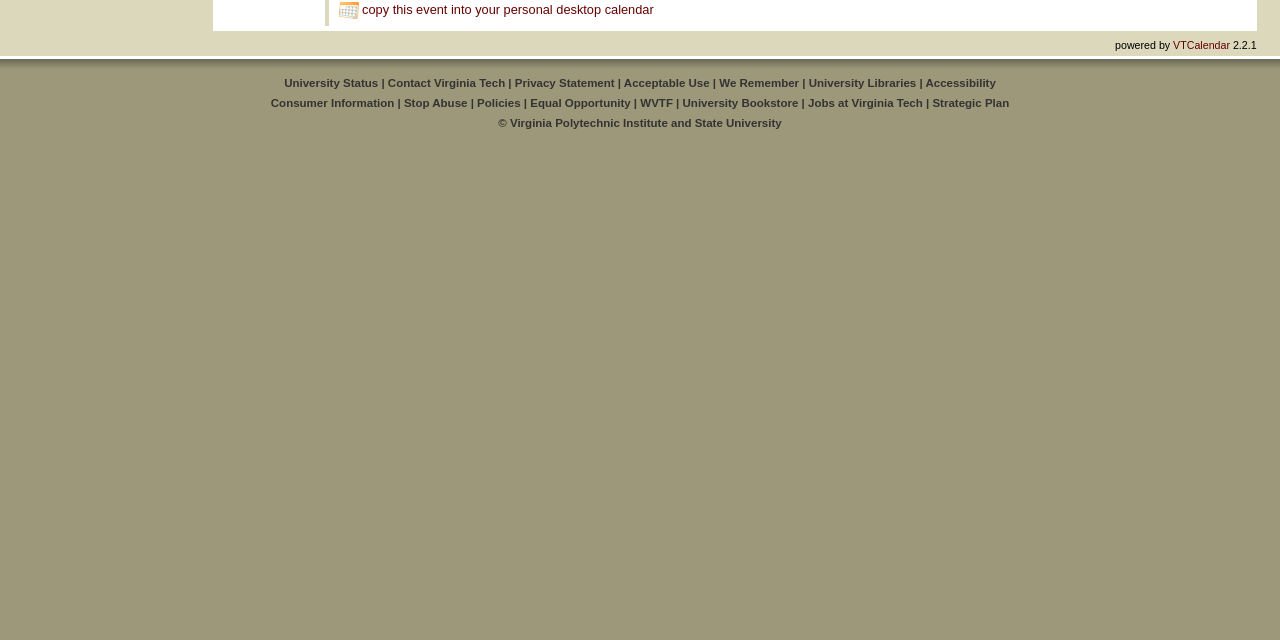Predict the bounding box of the UI element that fits this description: "Privacy Statement".

[0.402, 0.12, 0.48, 0.139]